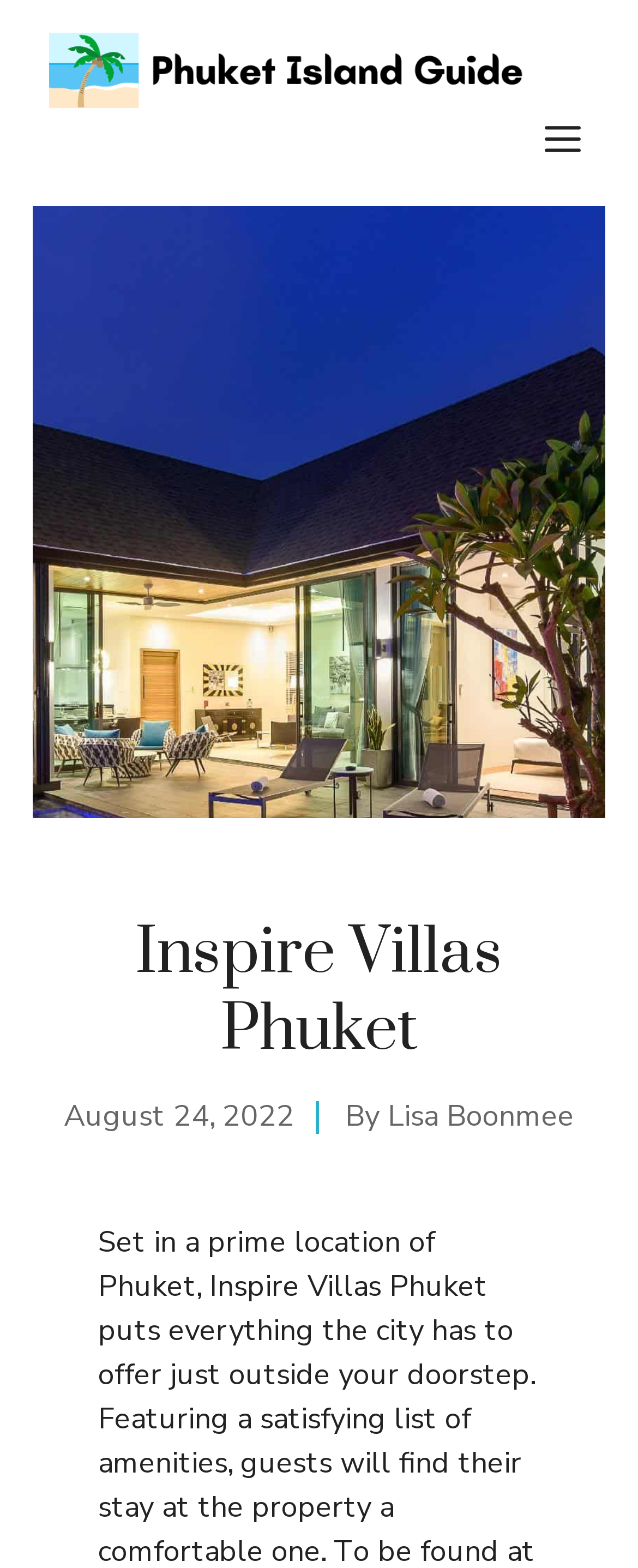Identify the bounding box for the UI element that is described as follows: "October 7, 2023".

None